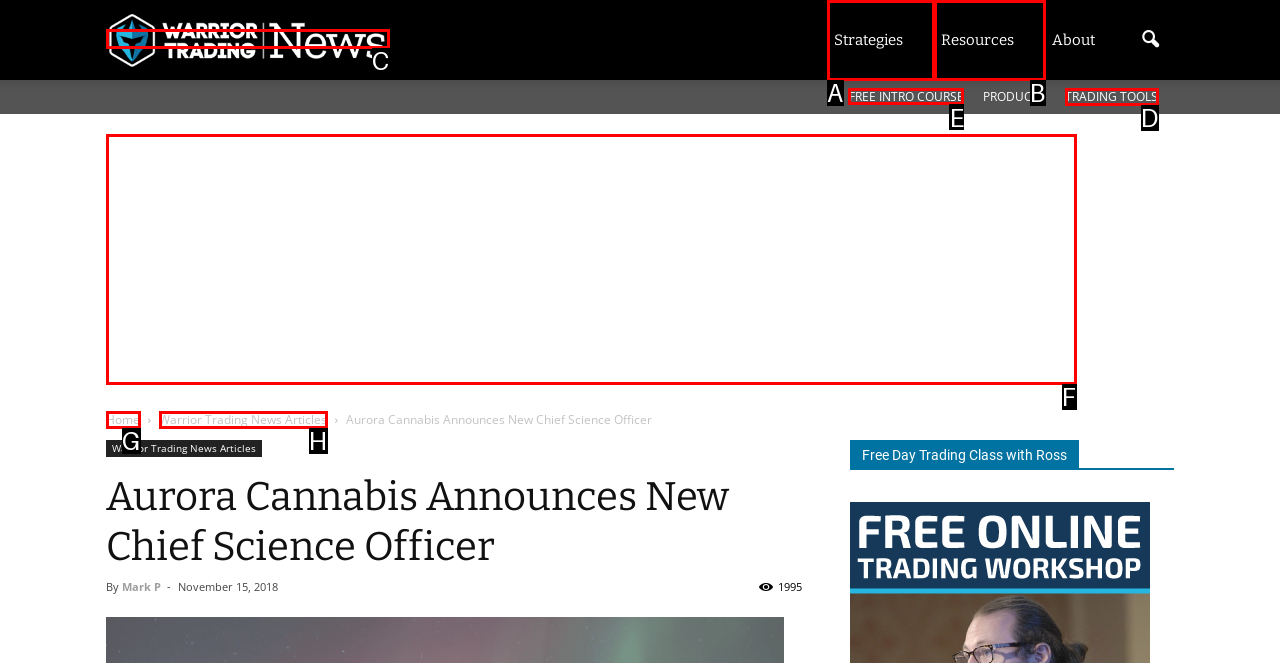Which choice should you pick to execute the task: Click the FREE INTRO COURSE button
Respond with the letter associated with the correct option only.

E